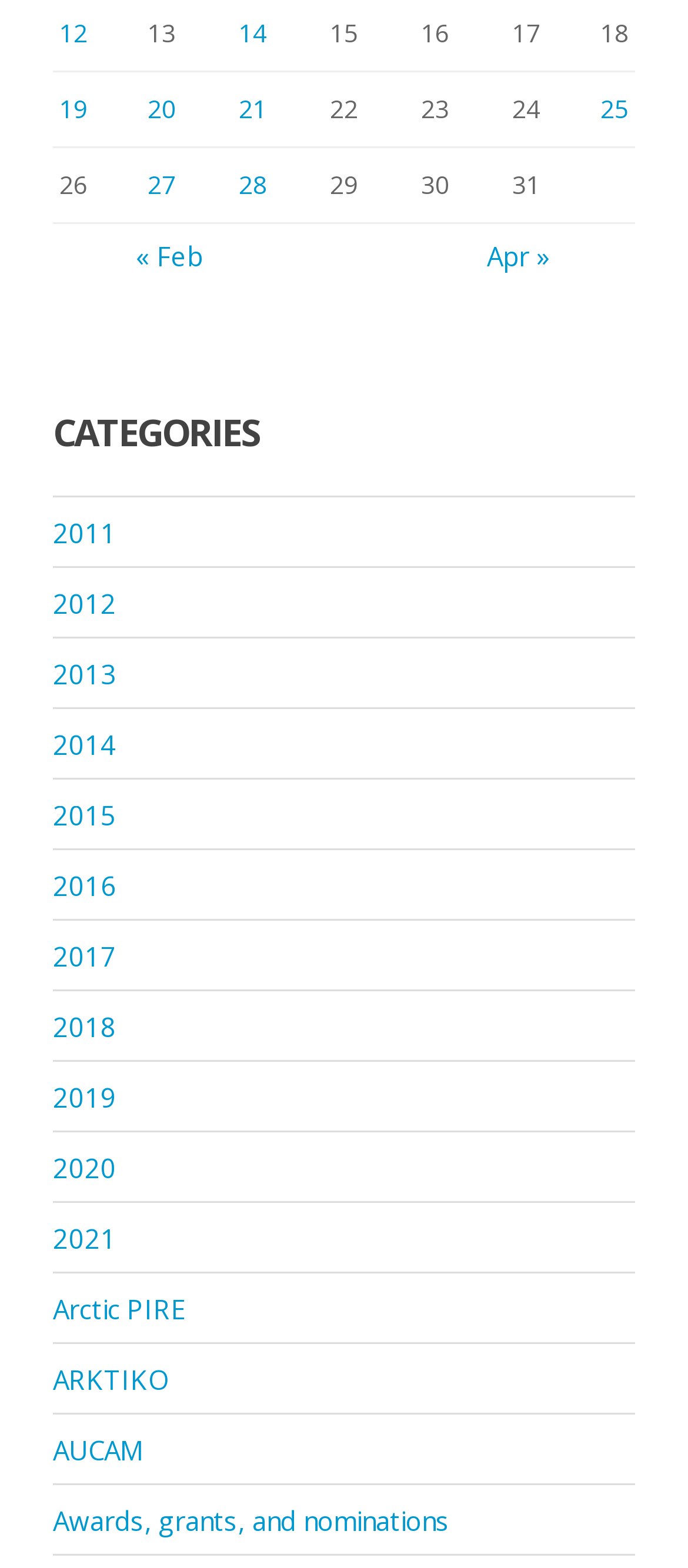Reply to the question below using a single word or brief phrase:
How many links are there in the first row?

4